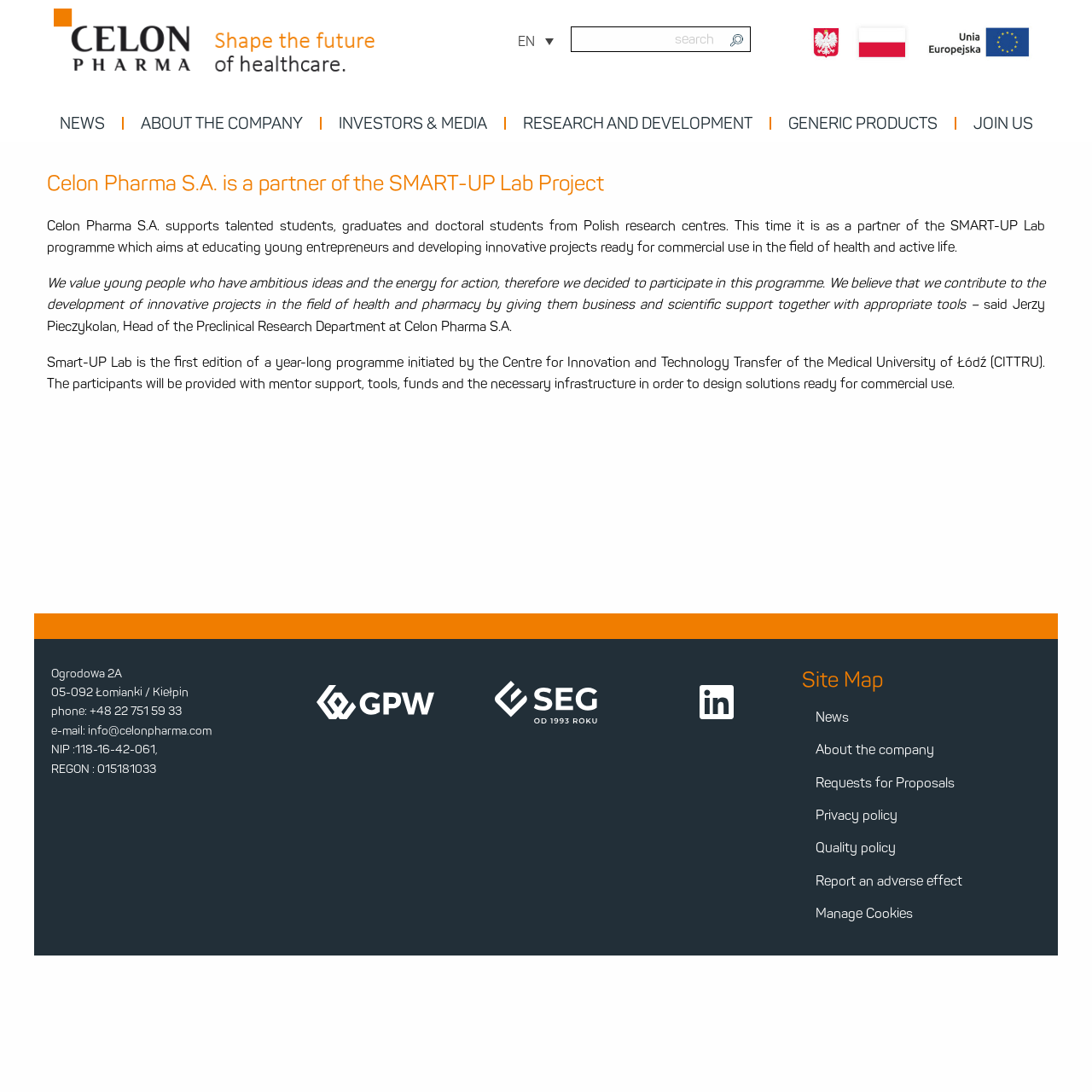Please provide a brief answer to the following inquiry using a single word or phrase:
What is the name of the department head quoted on the webpage?

Jerzy Pieczykolan